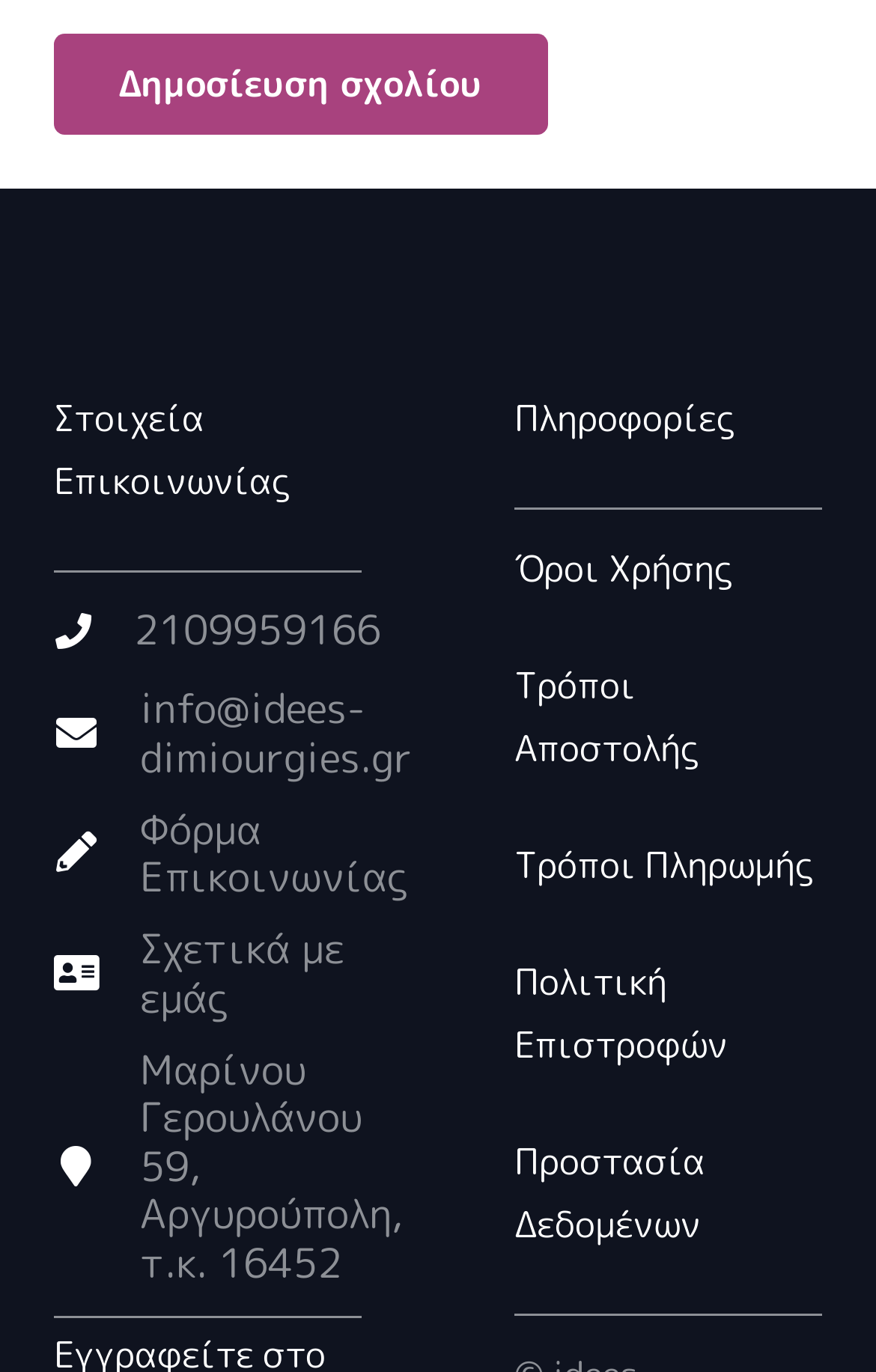Determine the bounding box coordinates for the clickable element to execute this instruction: "Contact via phone number". Provide the coordinates as four float numbers between 0 and 1, i.e., [left, top, right, bottom].

[0.062, 0.437, 0.153, 0.483]